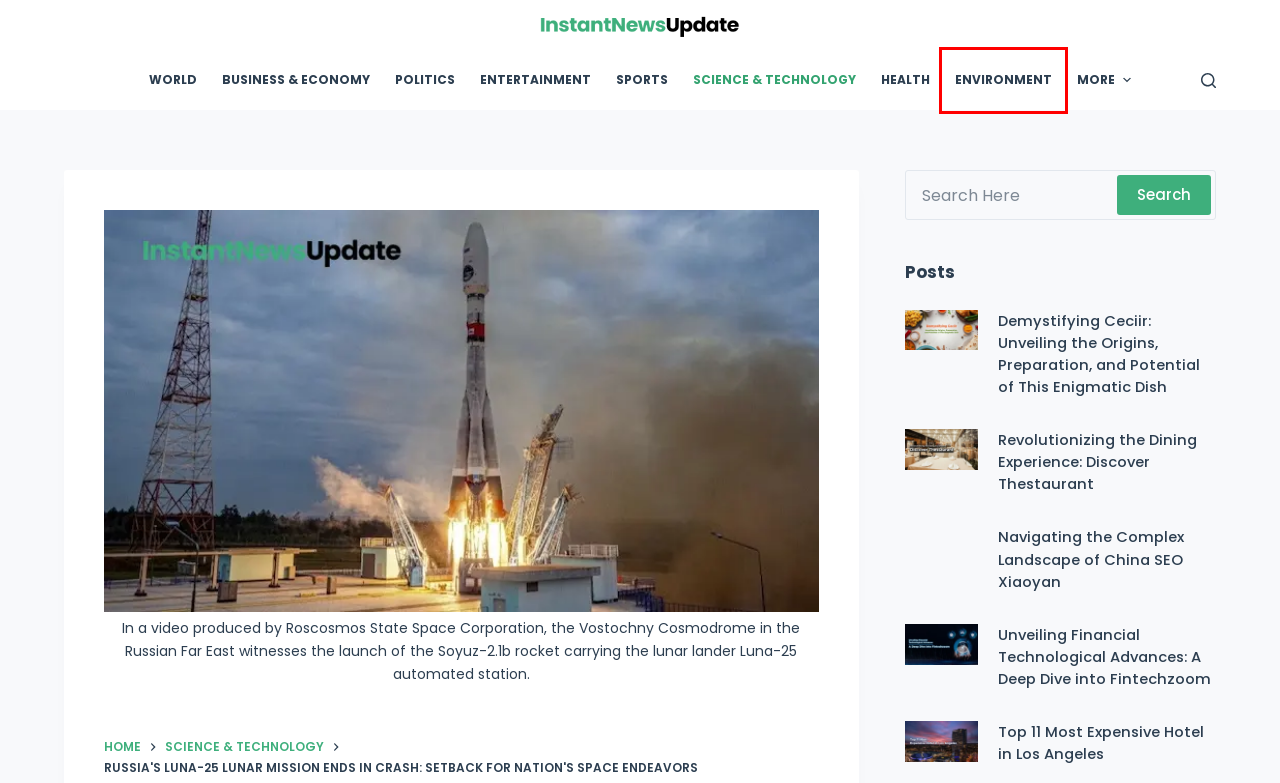You have a screenshot showing a webpage with a red bounding box around a UI element. Choose the webpage description that best matches the new page after clicking the highlighted element. Here are the options:
A. Sports - InstantNewsUpdate
B. Environment - InstantNewsUpdate
C. Unveiling Financial Technological Advances: A Deep Dive into Fintechzoom
D. Science & Technology - InstantNewsUpdate
E. Demystifying Ceciir: Unveiling the Origins, Preparation, and Potential of This Enigmatic Dish
F. Top 11 Most Expensive Hotel in Los Angeles
G. Entertainment - InstantNewsUpdate
H. Politics - InstantNewsUpdate

B